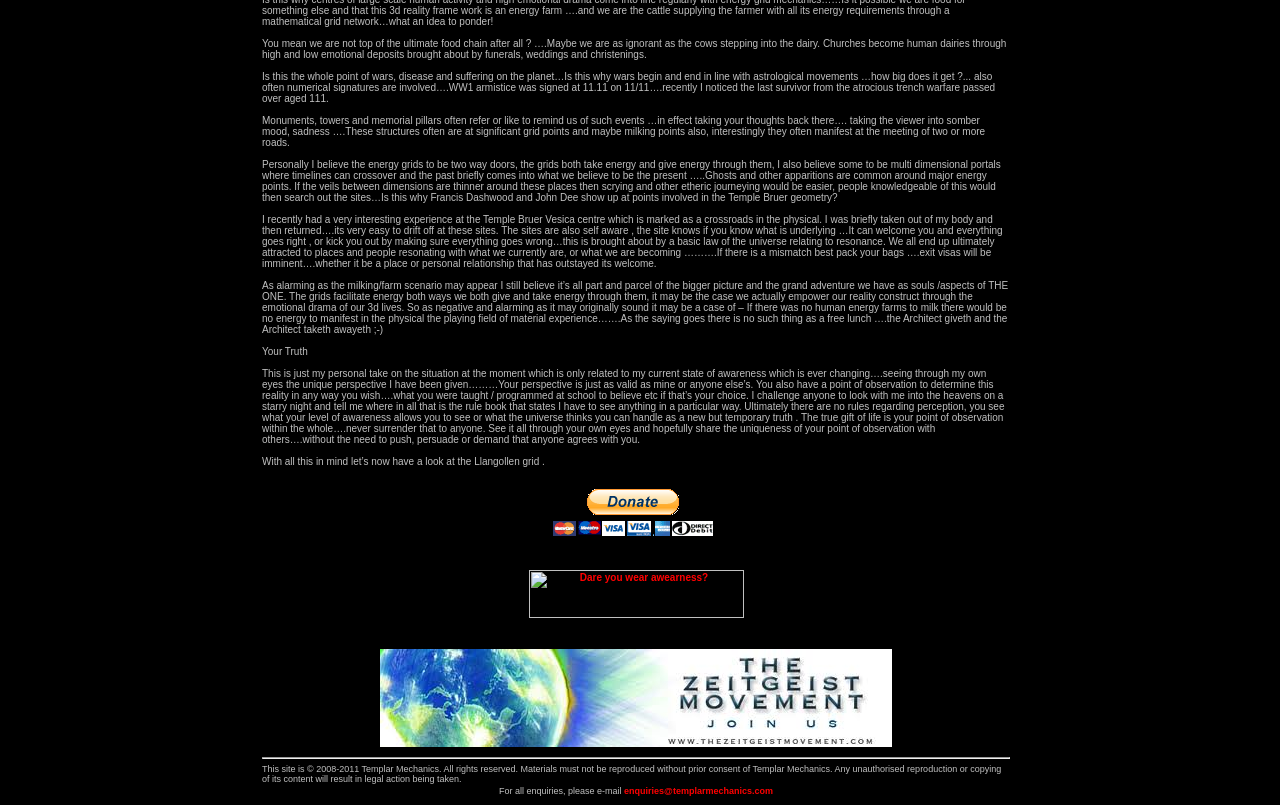What happens when there is a mismatch in resonance?
Can you provide a detailed and comprehensive answer to the question?

The text states that when there is a mismatch in resonance, it's best to 'pack your bags' and exit, implying that the mismatch will lead to a separation or departure, whether it's from a place or a personal relationship.